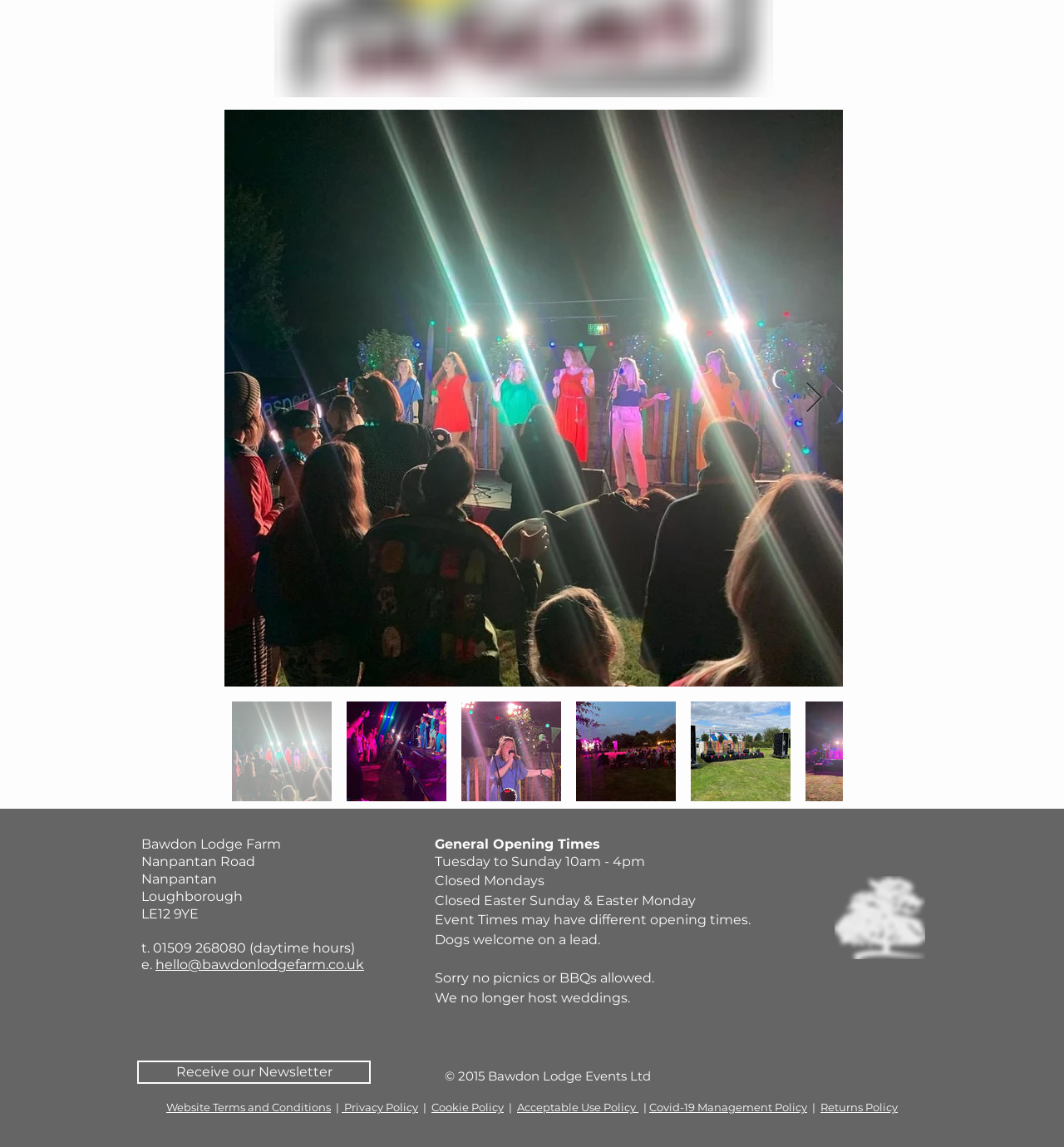Highlight the bounding box coordinates of the element that should be clicked to carry out the following instruction: "Read the newsletter". The coordinates must be given as four float numbers ranging from 0 to 1, i.e., [left, top, right, bottom].

[0.129, 0.925, 0.348, 0.945]